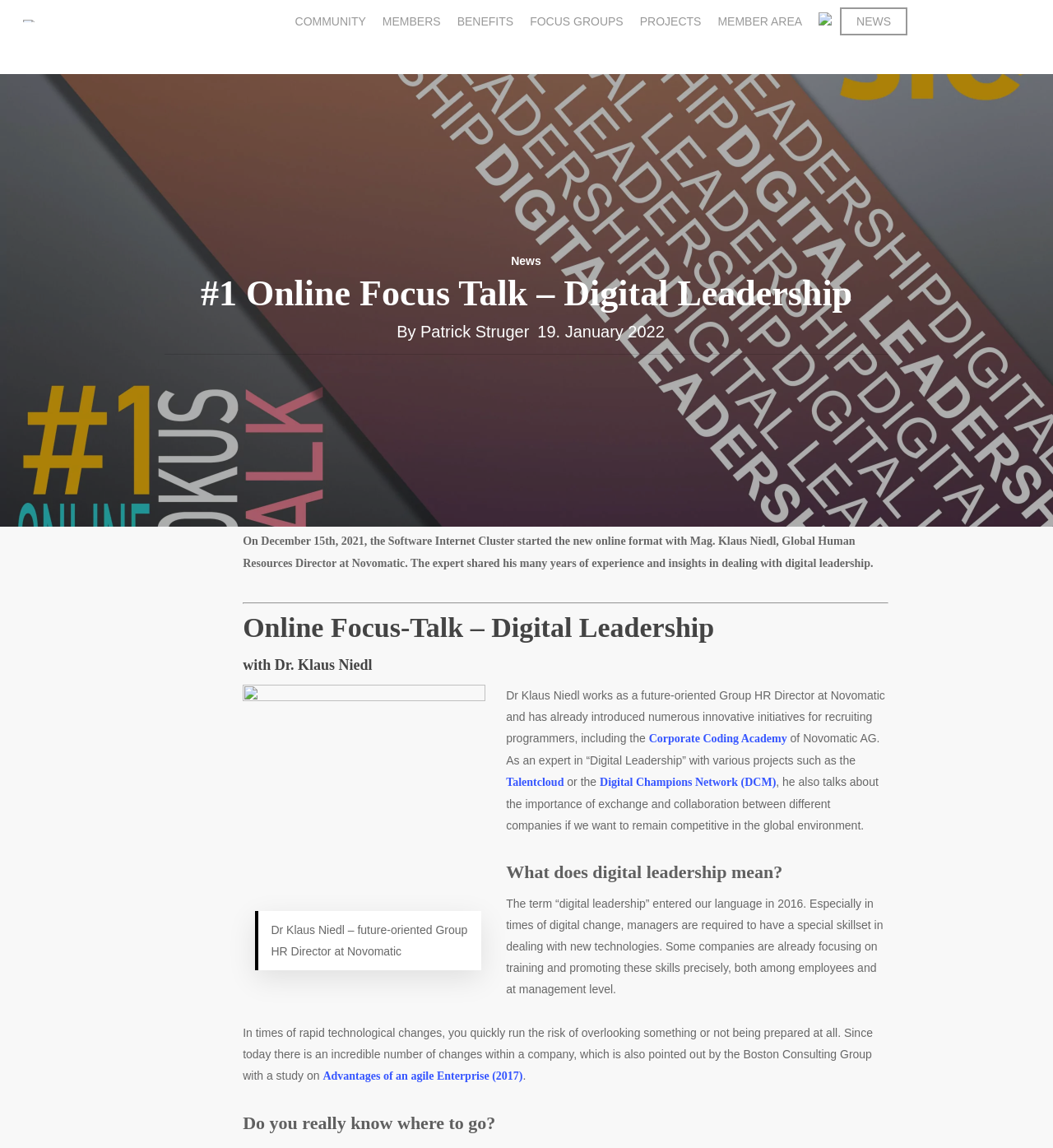Determine which piece of text is the heading of the webpage and provide it.

#1 Online Focus Talk – Digital Leadership